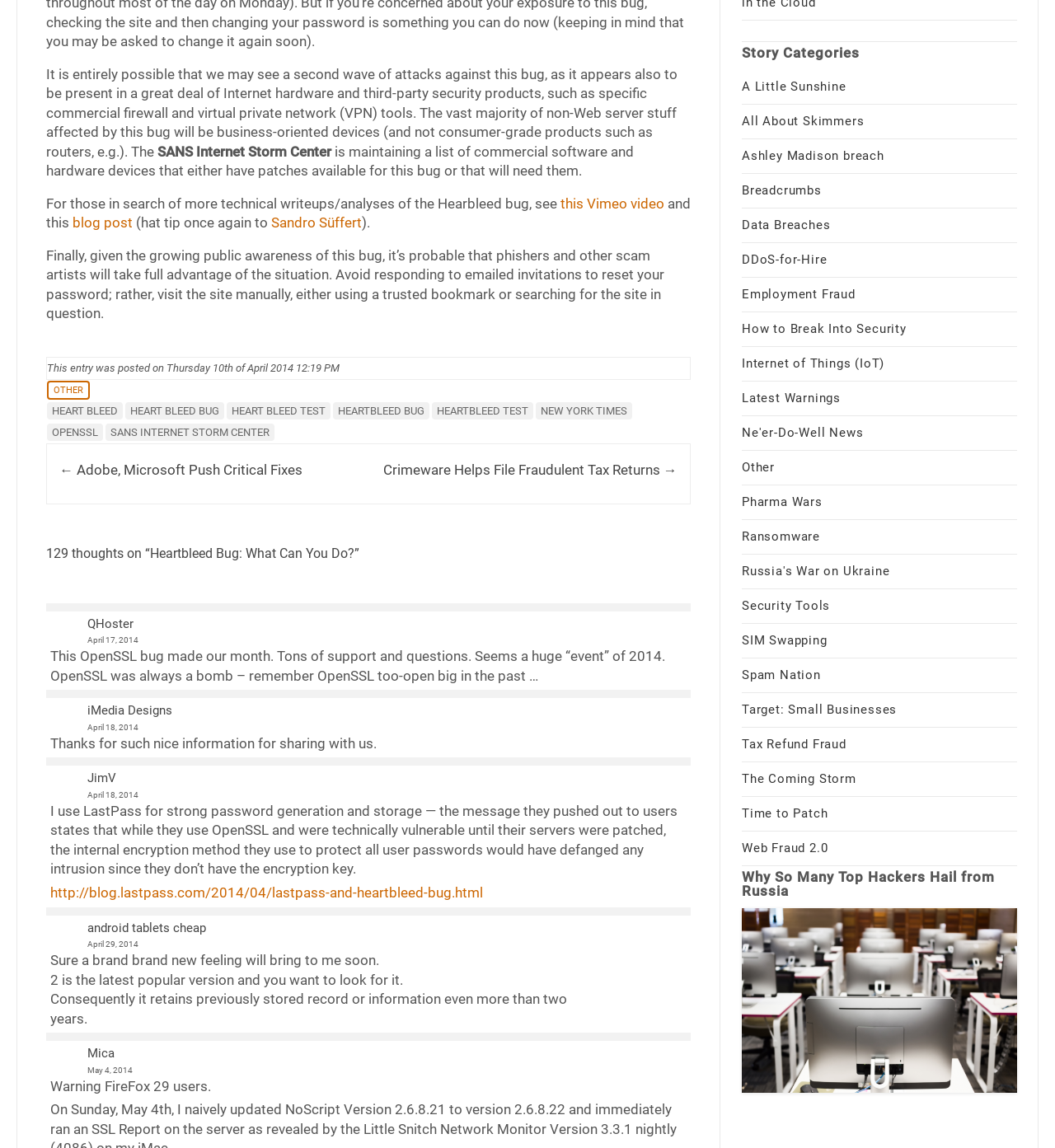Please determine the bounding box coordinates of the element's region to click in order to carry out the following instruction: "Check the comments from JimV". The coordinates should be four float numbers between 0 and 1, i.e., [left, top, right, bottom].

[0.083, 0.671, 0.11, 0.684]